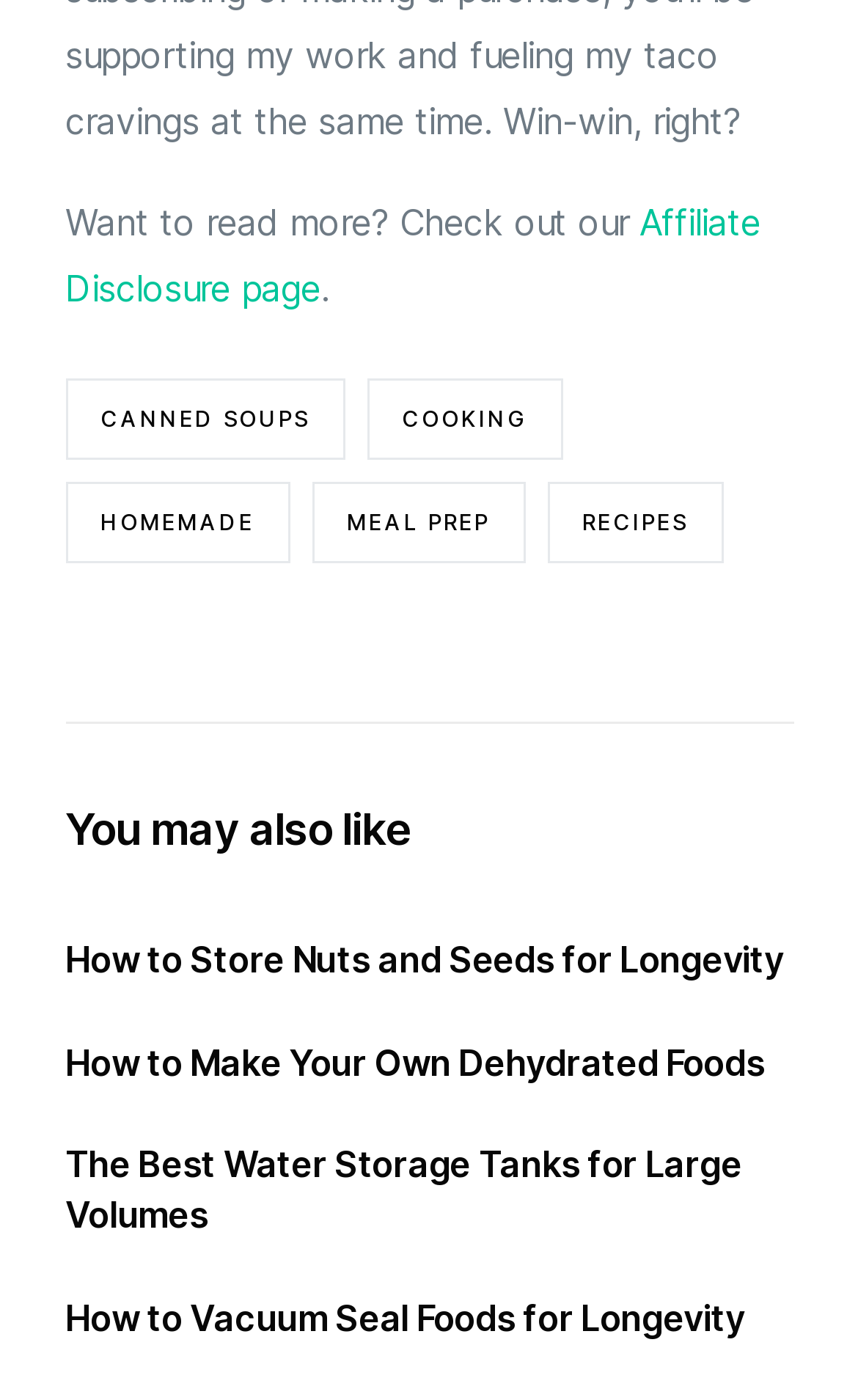How many links are in the footer?
Answer with a single word or short phrase according to what you see in the image.

5